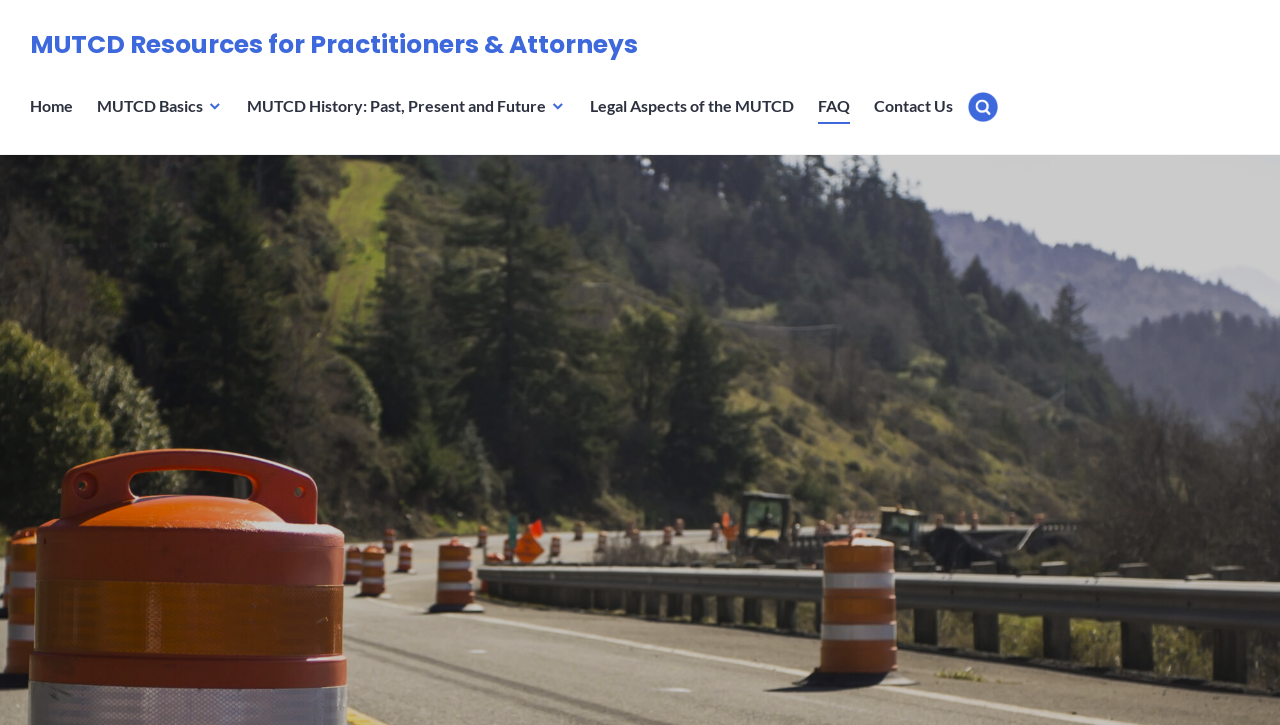How many images are on the page?
Look at the image and answer the question with a single word or phrase.

1